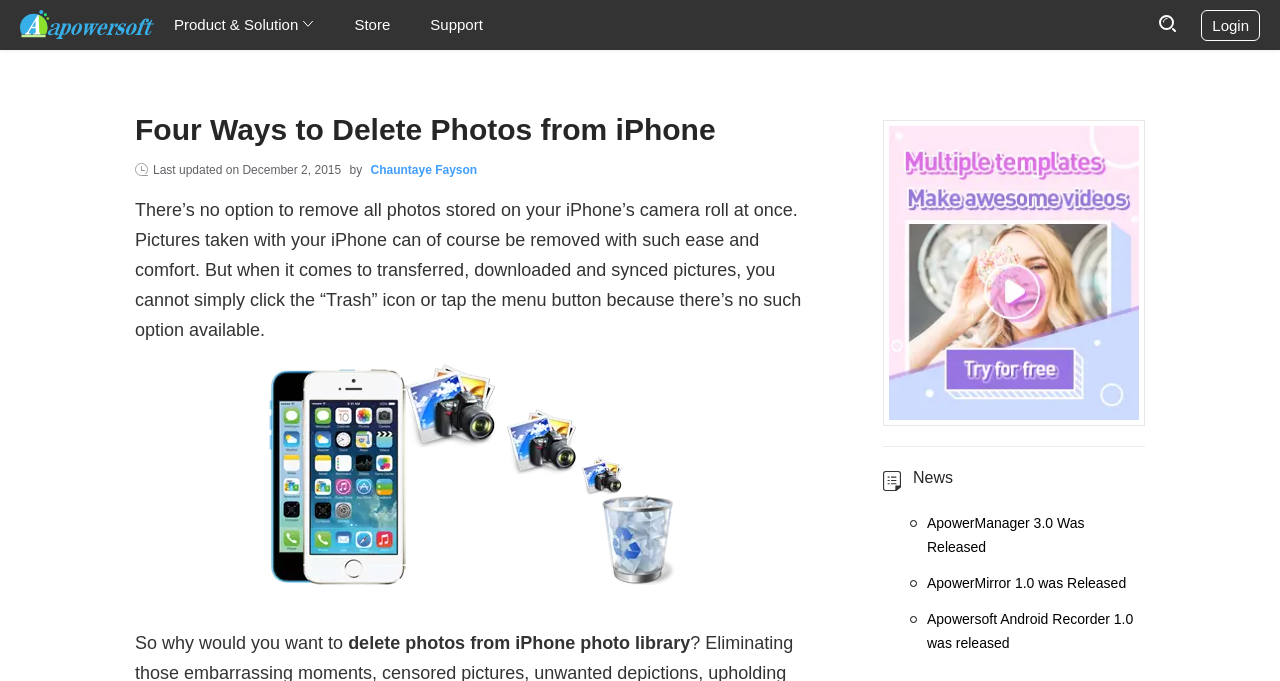Write an exhaustive caption that covers the webpage's main aspects.

This webpage is about deleting photos from an iPhone camera roll or photo library. At the top left corner, there is an Apowersoft logo, which is a link. Next to it, there are three navigation links: "Product & Solution", "Store", and "Support". On the top right corner, there is a "Login" button.

Below the navigation links, there is a heading that reads "Four Ways to Delete Photos from iPhone". Underneath the heading, there is a paragraph of text that explains the difficulty of removing pictures stored on an iPhone permanently. The text is followed by an image related to deleting iPhone photos.

Further down, there are three more paragraphs of text that discuss the reasons for deleting photos from an iPhone photo library. On the right side of the page, there is a section with a heading "News" that lists three news articles with links: "ApowerManager 3.0 Was Released", "ApowerMirror 1.0 was Released", and "Apowersoft Android Recorder 1.0 was released".